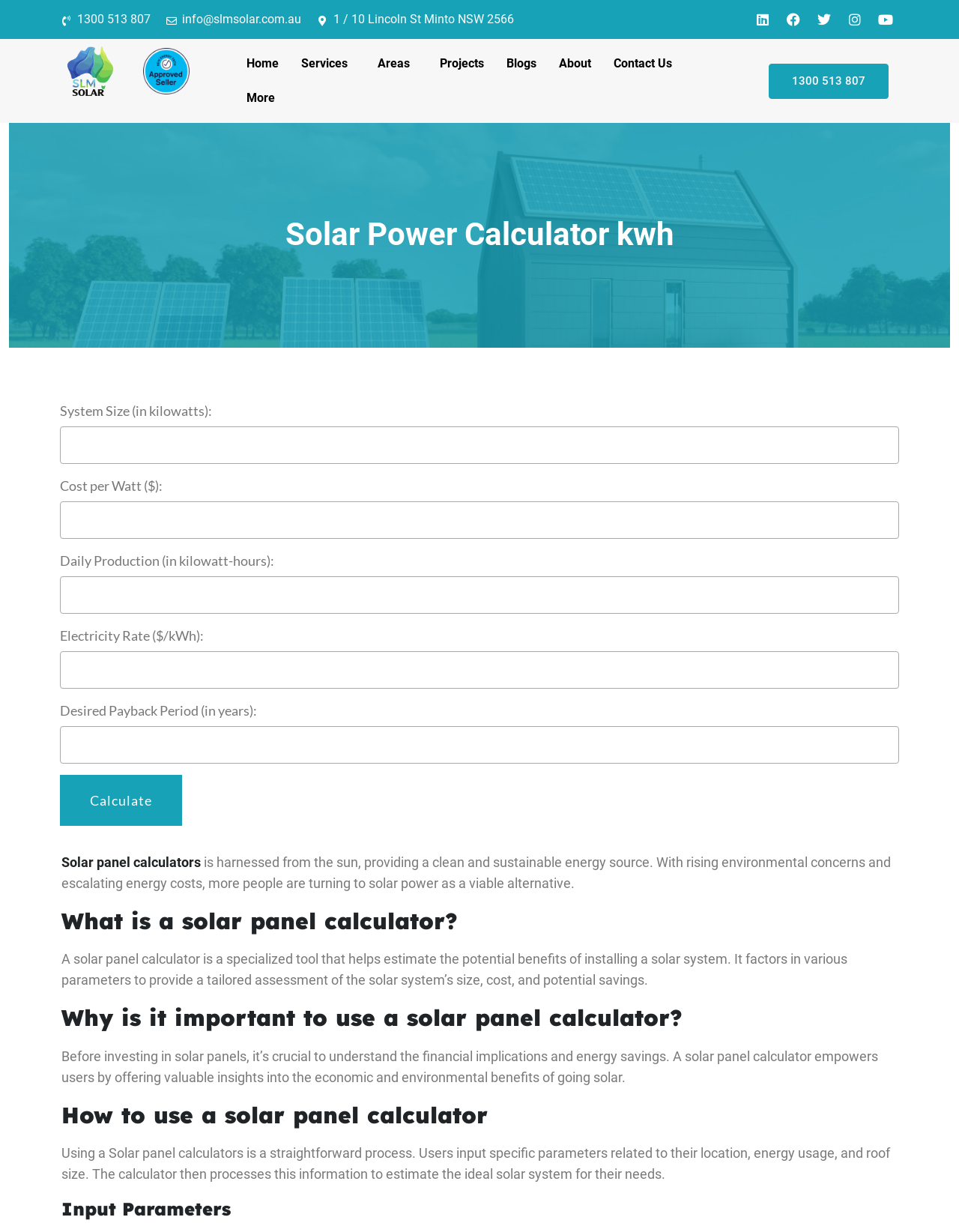What is the purpose of the calculator?
Provide an in-depth answer to the question, covering all aspects.

The purpose of the calculator can be inferred from the input parameters and the description of the calculator. The calculator takes into account various parameters such as system size, cost per watt, daily production, and electricity rate to provide an estimate of the benefits of installing a solar system.